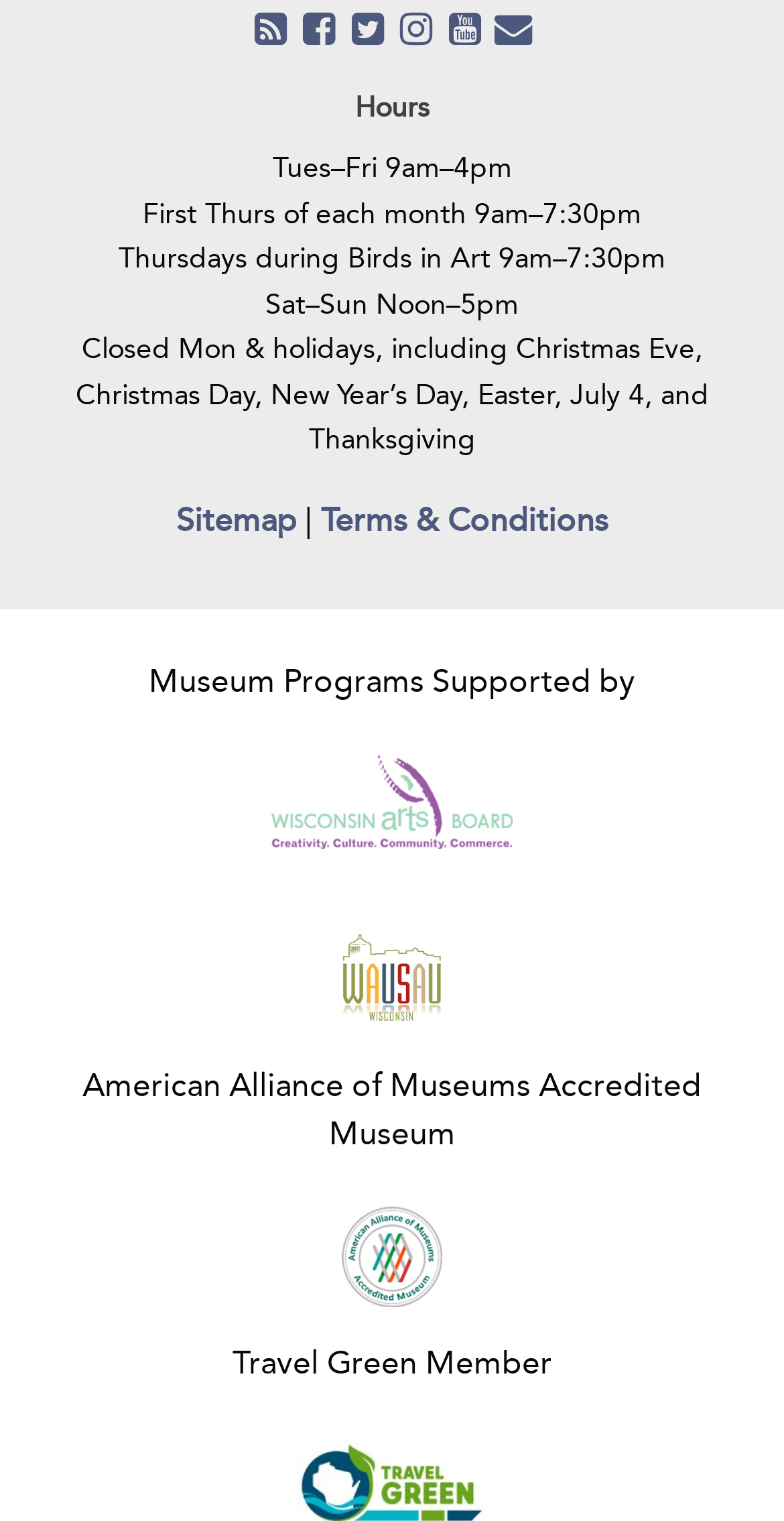Who supports the museum's programs?
Kindly give a detailed and elaborate answer to the question.

I found a section on the webpage that mentions the supporters of the museum's programs. The text 'Museum Programs Supported by' is followed by links to the Wisconsin Arts Board and the City of Wausau, indicating that these organizations support the museum's programs.